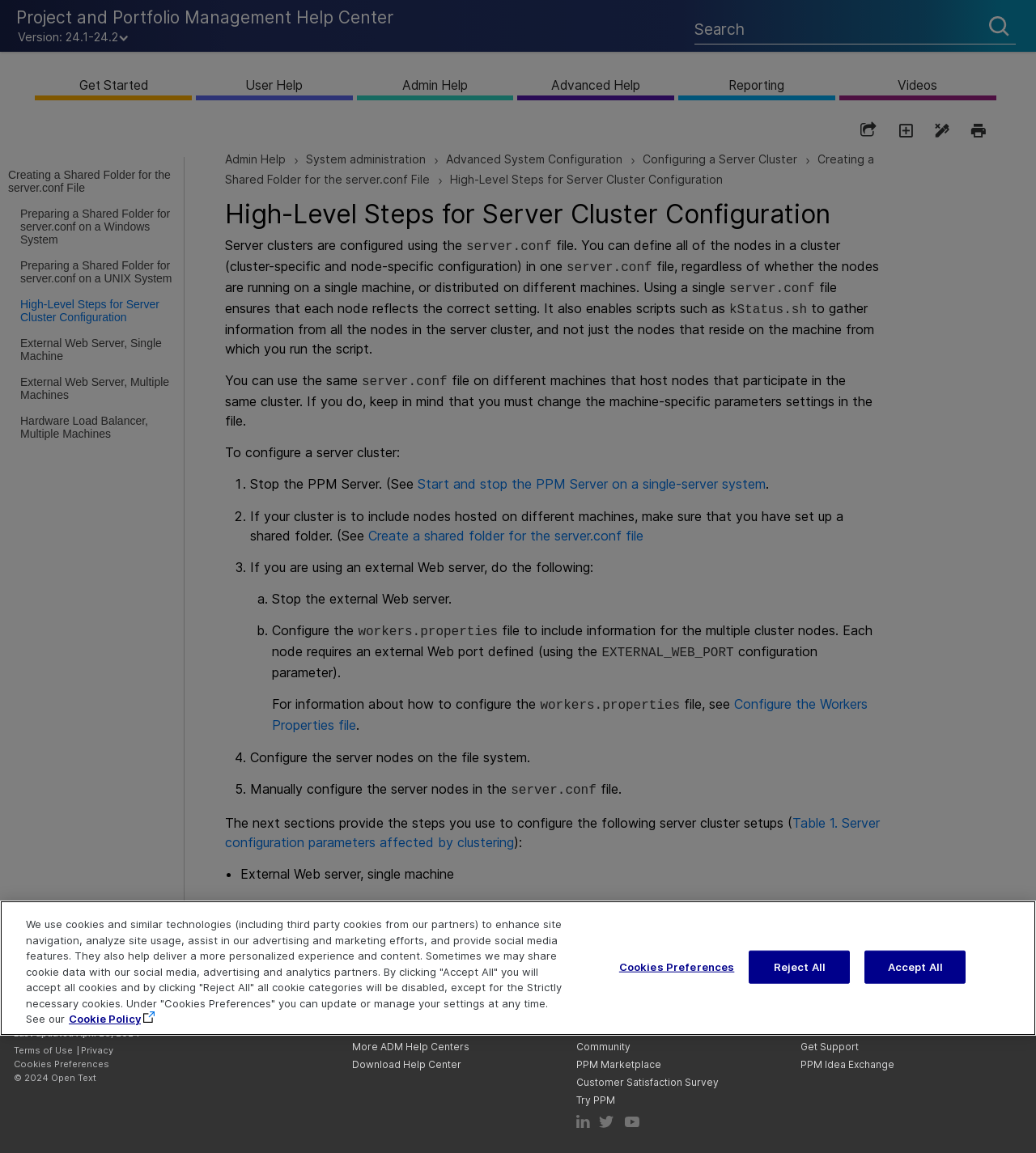Provide a single word or phrase to answer the given question: 
What is the text of the top-left link?

Project and Portfolio Management Help Center Version: 24.1-24.2 Logo